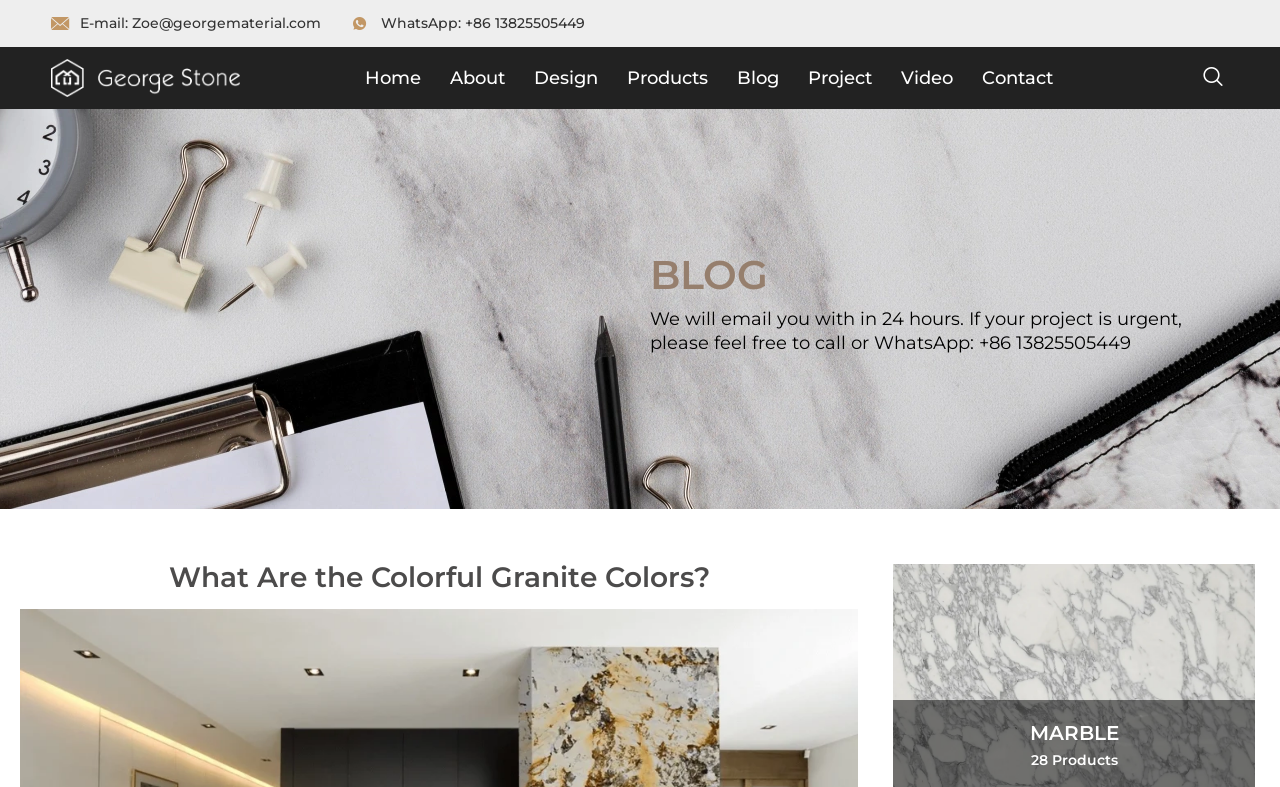How many main navigation links are there?
Please answer the question with a detailed and comprehensive explanation.

I counted the main navigation links by looking at the top section of the webpage, where there are links to 'Home', 'About', 'Design', 'Products', 'Blog', 'Project', and 'Video'. There are 7 links in total.